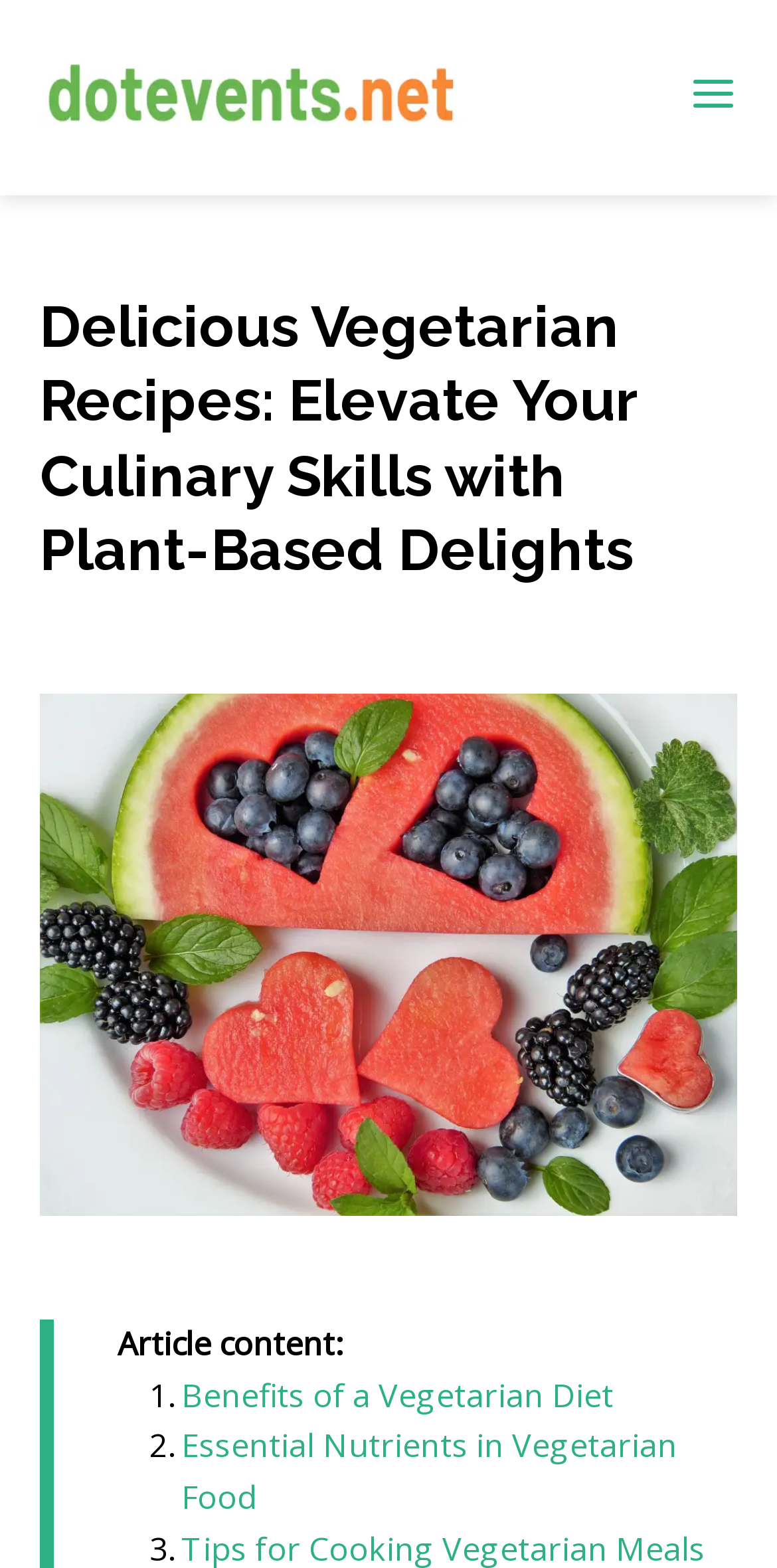Please answer the following question using a single word or phrase: 
What is the topic of the article?

Vegetarian diet